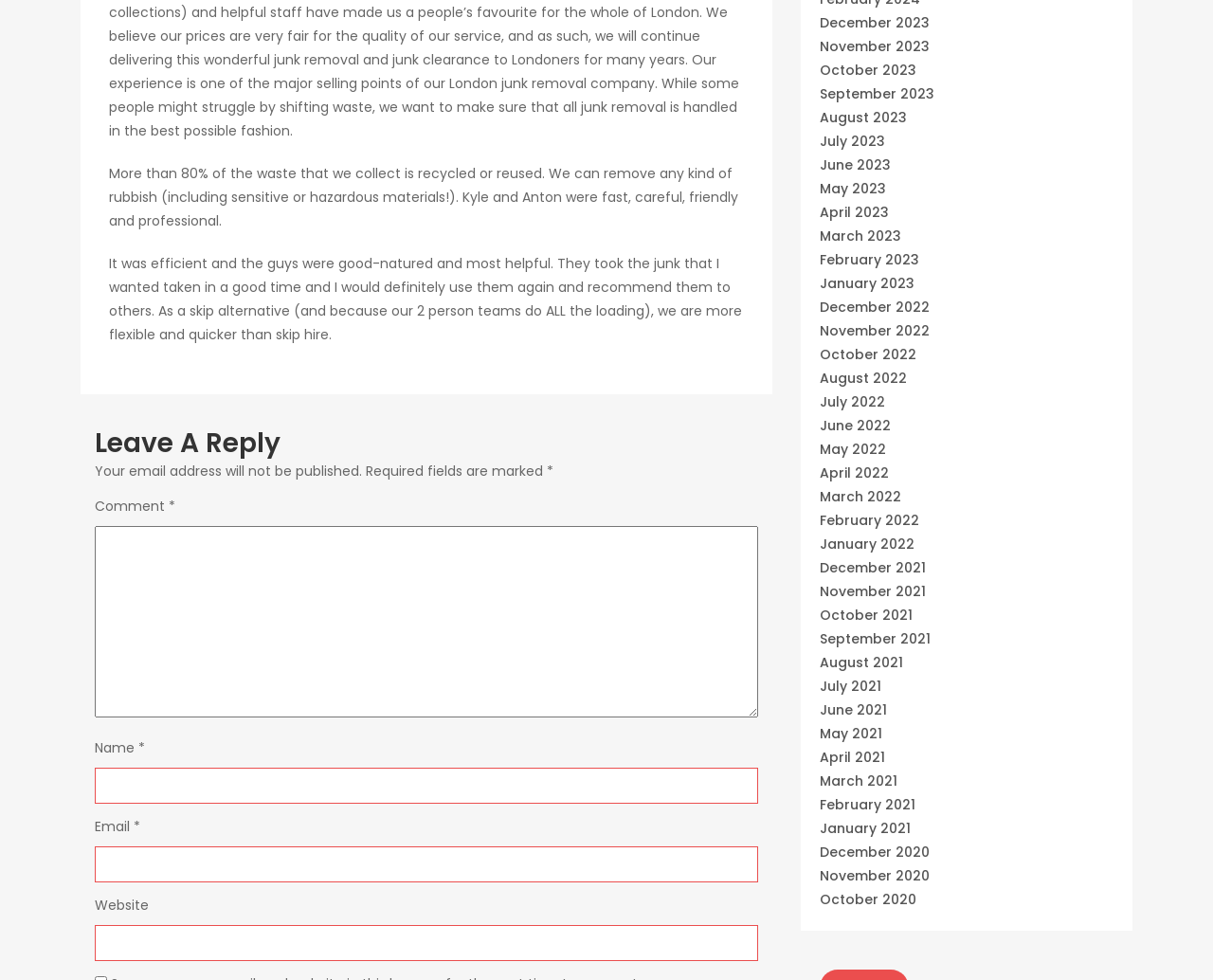Utilize the details in the image to thoroughly answer the following question: What is required to leave a comment?

The 'Leave A Reply' section requires users to fill in their name, email, and comment, as indicated by the presence of required fields marked with an asterisk (*) next to the input fields.